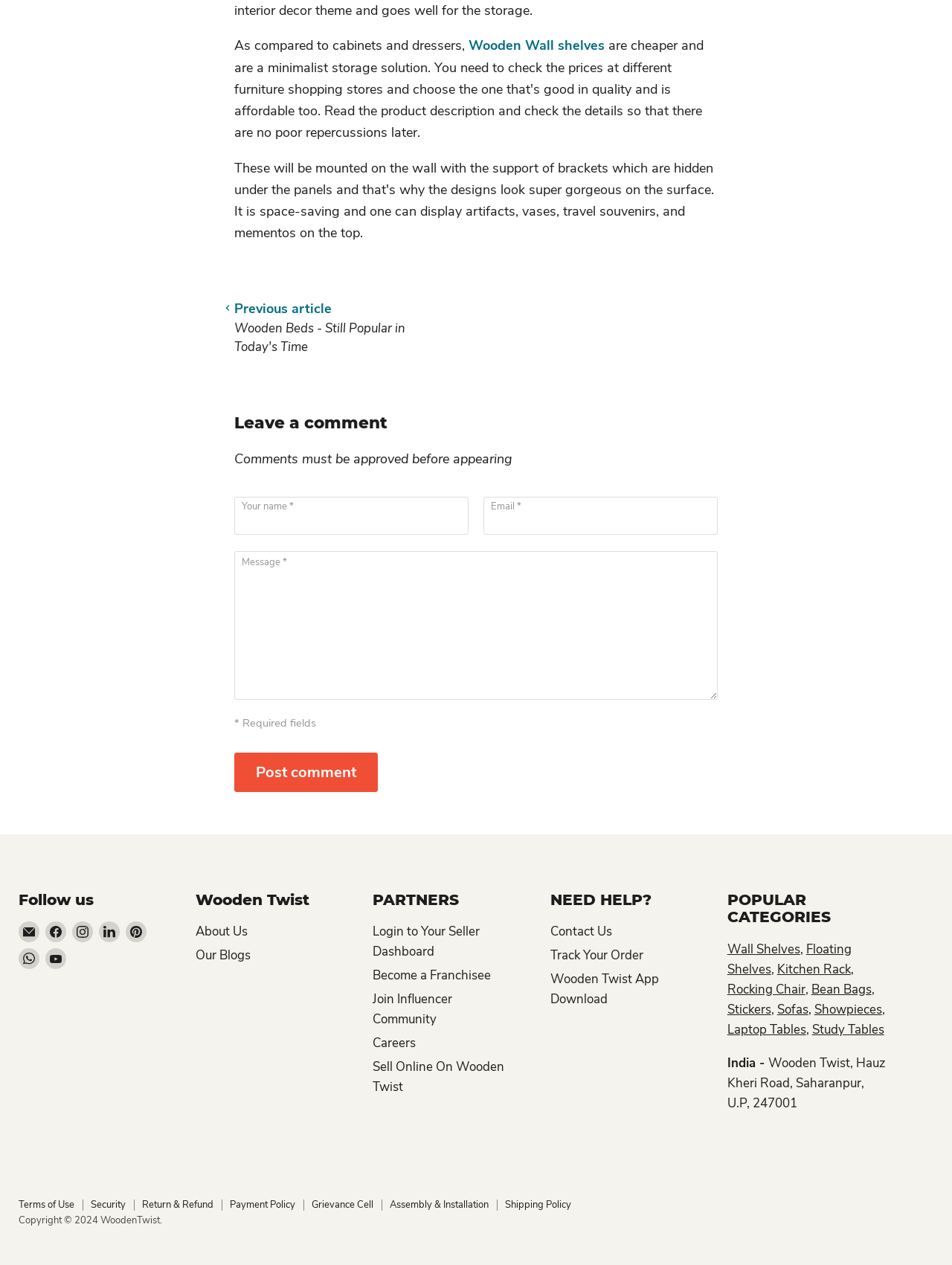How can I contact the company? Observe the screenshot and provide a one-word or short phrase answer.

Contact Us